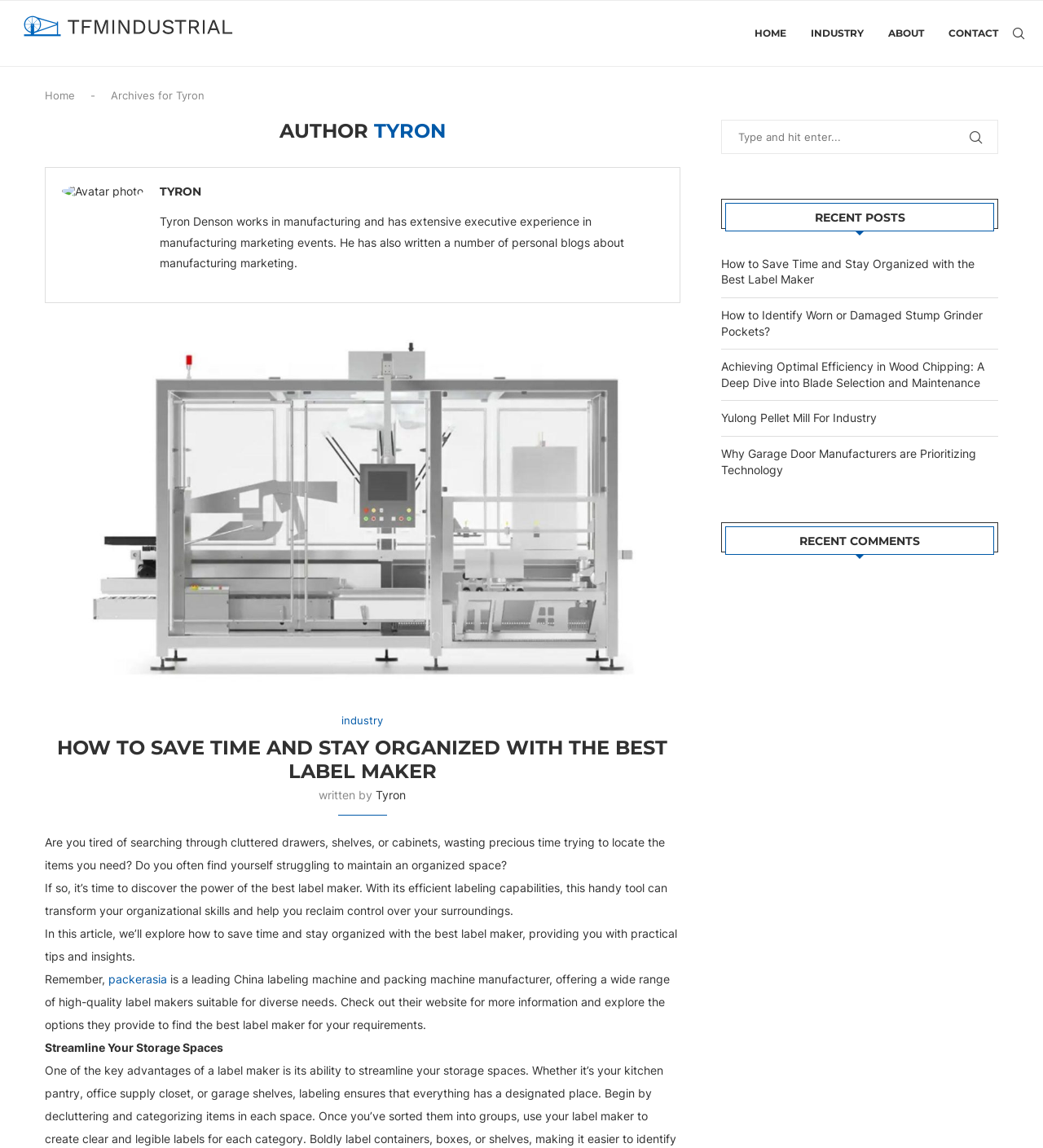Answer the question below with a single word or a brief phrase: 
What is the author's name?

Tyron